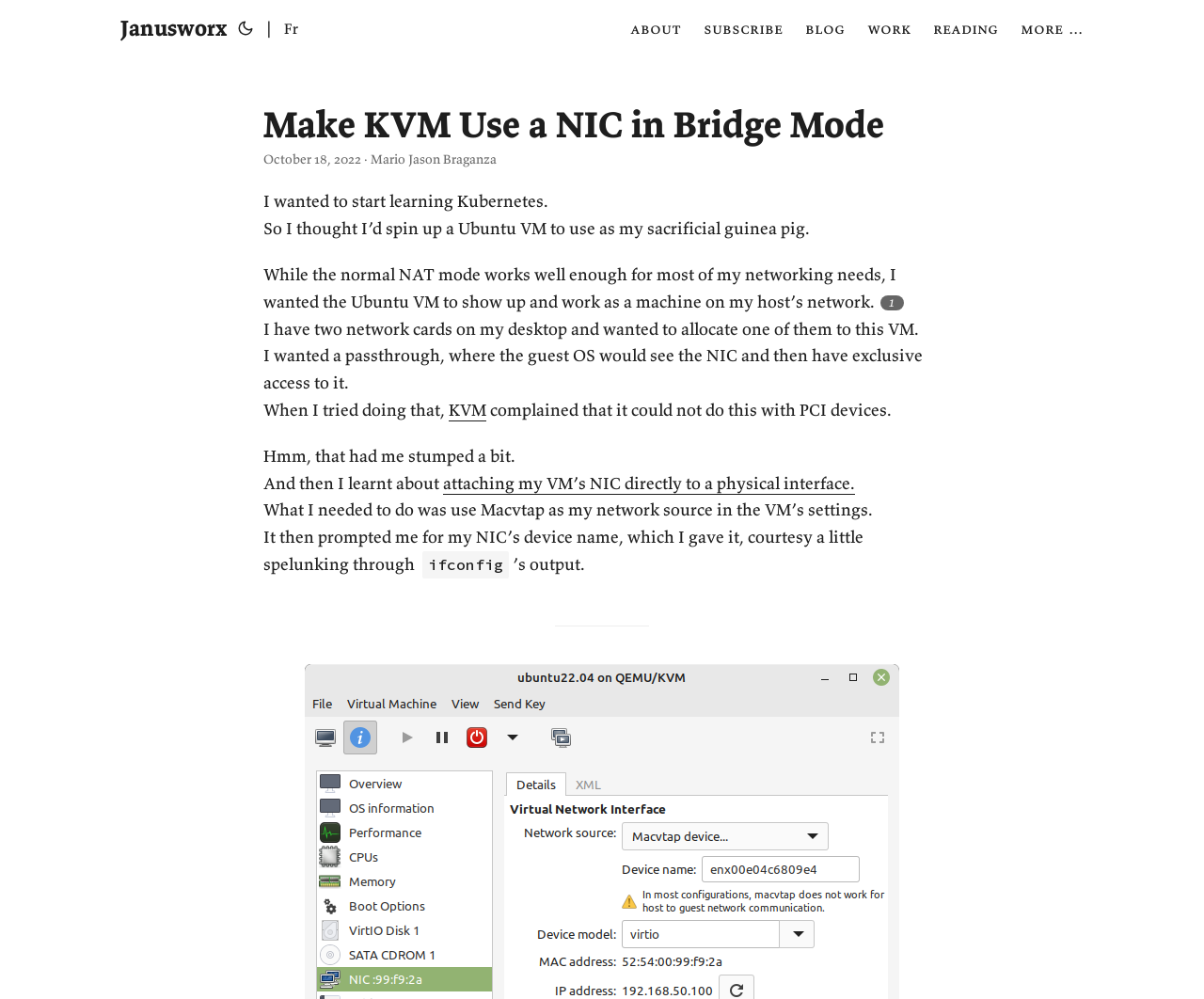Please provide a detailed answer to the question below by examining the image:
What is the purpose of the Ubuntu VM?

The purpose of the Ubuntu VM can be inferred from the text 'So I thought I’d spin up a Ubuntu VM to use as my sacrificial guinea pig.' which indicates that the author wants to use the VM for testing or experimentation.